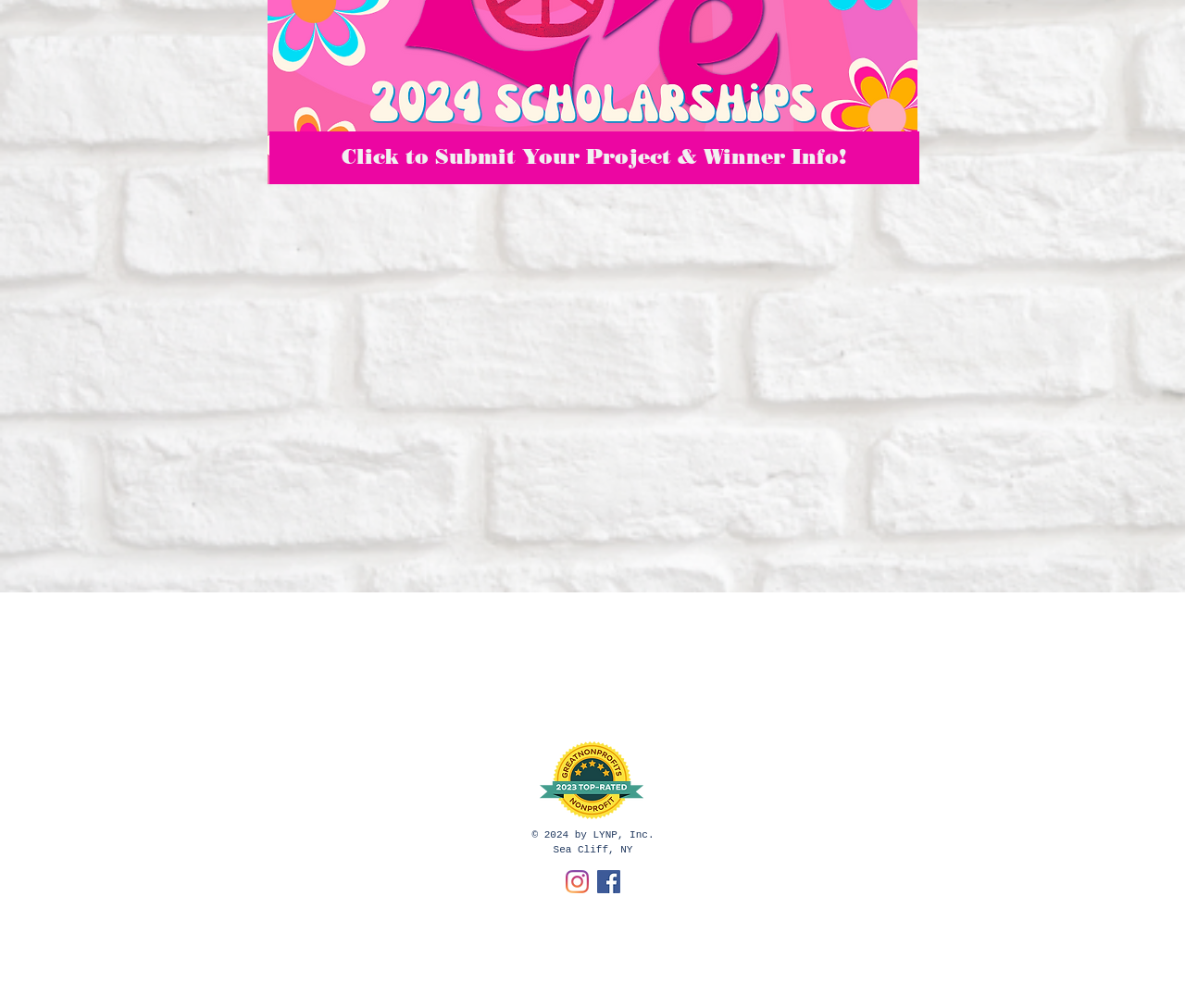Given the description of a UI element: "© 2024 by LYNP, Inc.", identify the bounding box coordinates of the matching element in the webpage screenshot.

[0.449, 0.822, 0.552, 0.833]